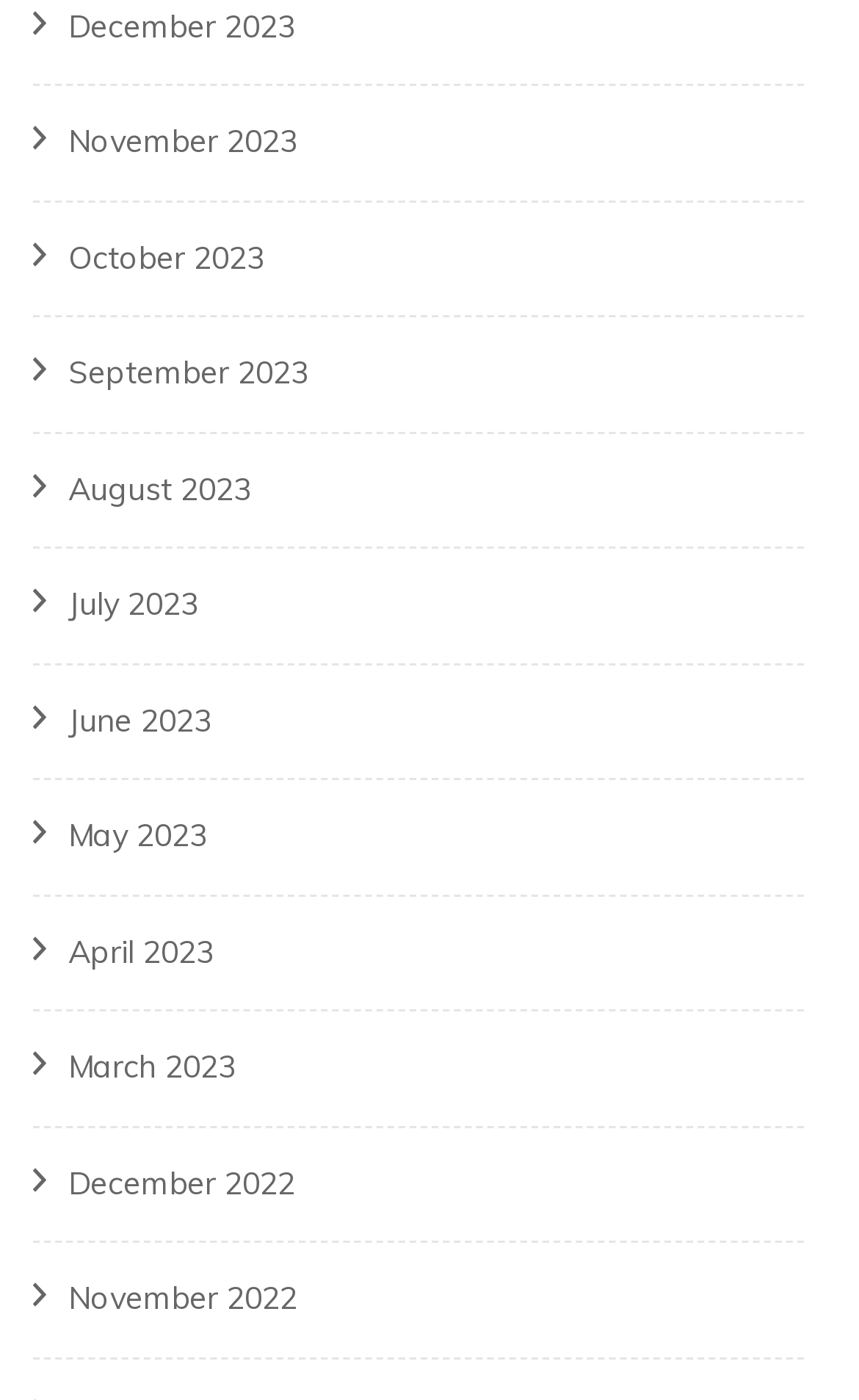Please analyze the image and give a detailed answer to the question:
How many months are listed in 2023?

I counted the number of links with '2023' in their text and found that there are 7 months listed in 2023, namely December 2023, November 2023, October 2023, September 2023, August 2023, July 2023, and June 2023.